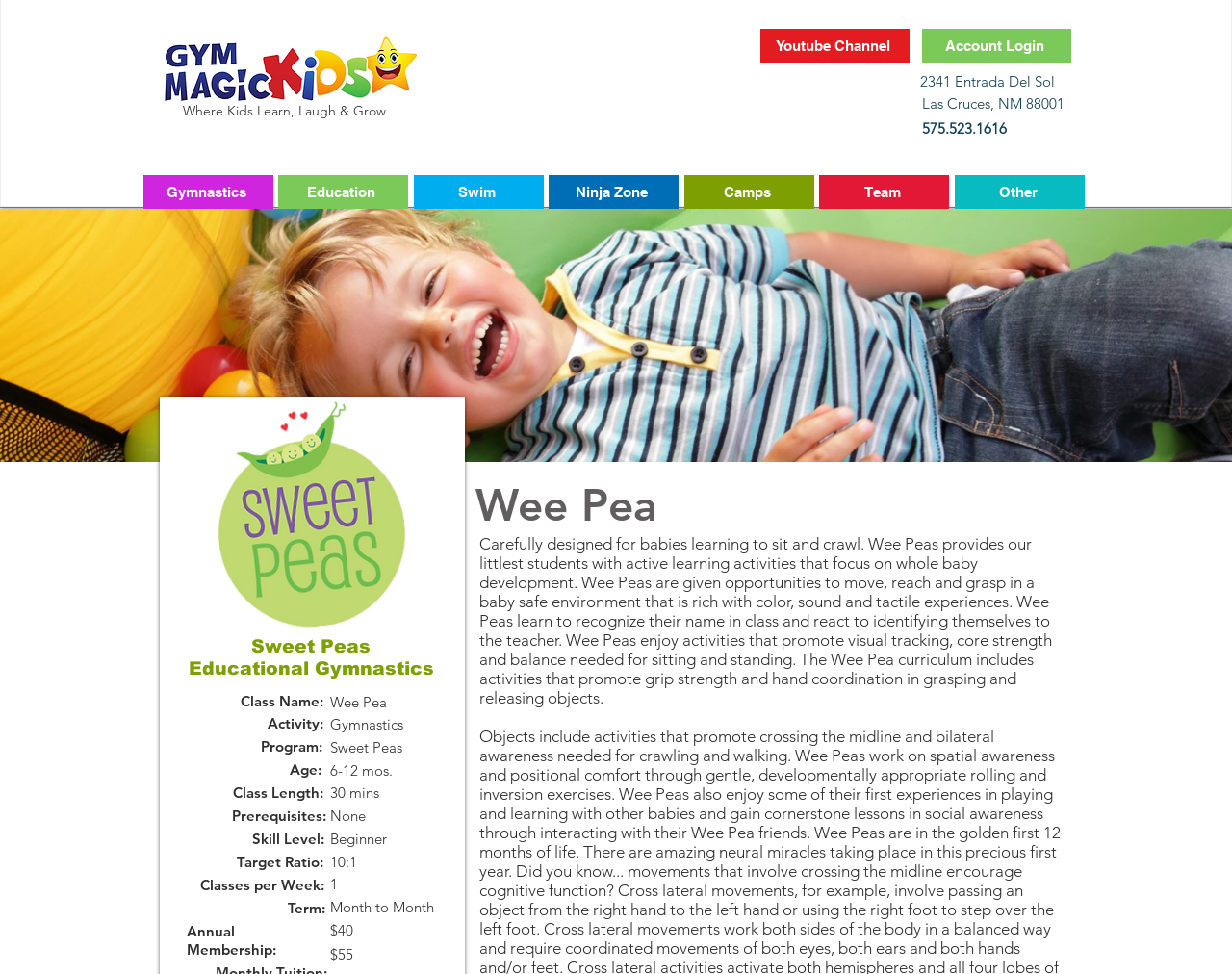Please mark the bounding box coordinates of the area that should be clicked to carry out the instruction: "Login to your account".

[0.748, 0.03, 0.87, 0.064]